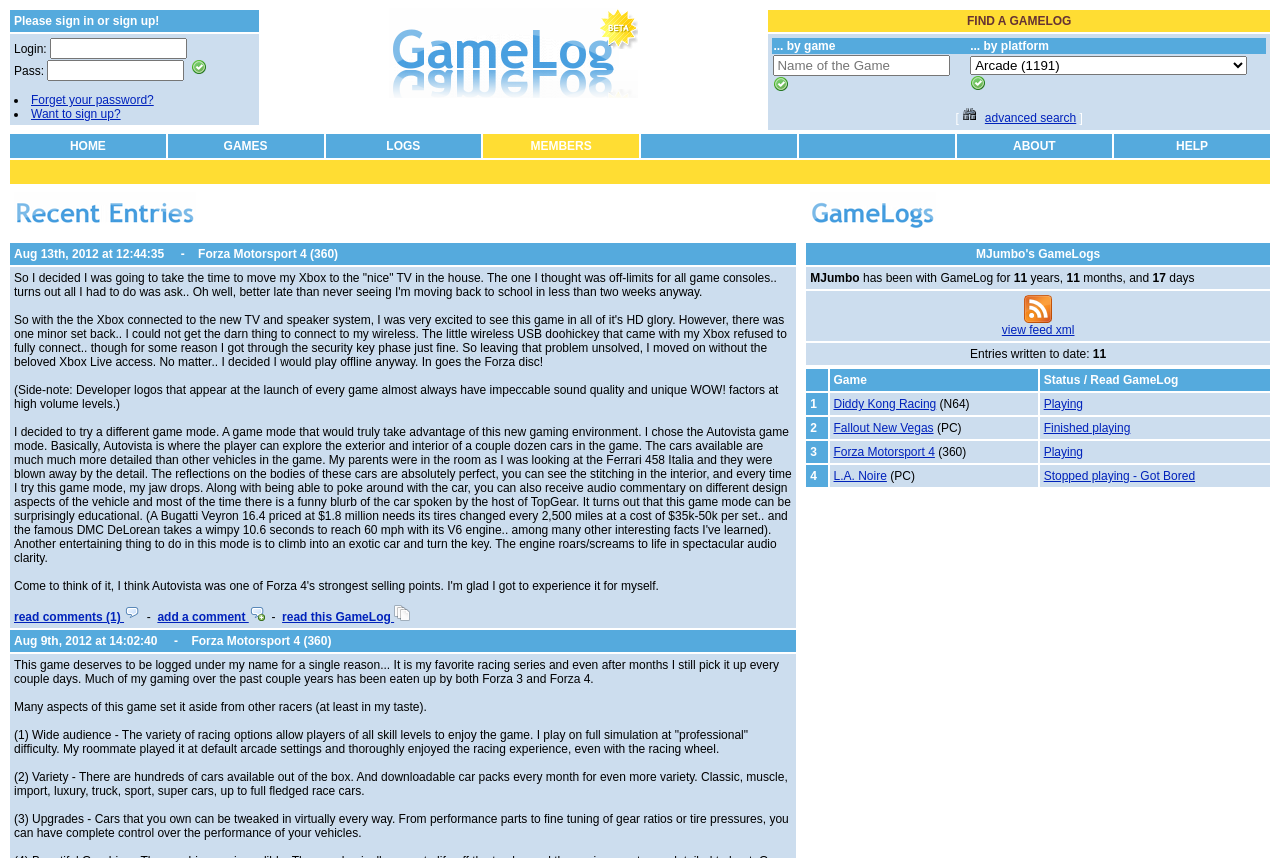Point out the bounding box coordinates of the section to click in order to follow this instruction: "find by game".

[0.604, 0.064, 0.742, 0.089]